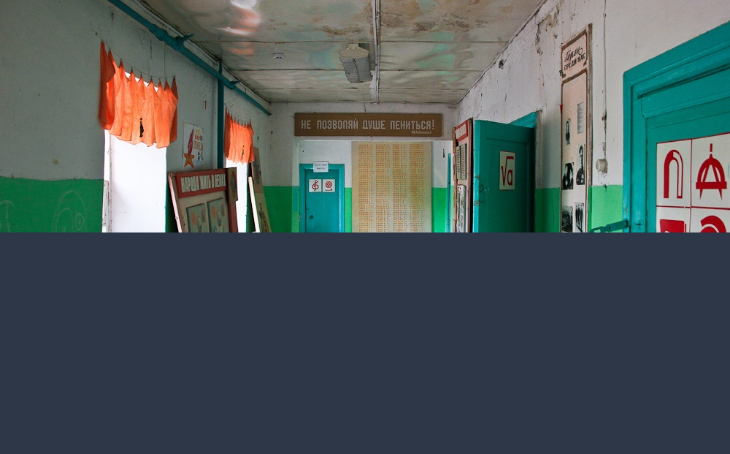Formulate a detailed description of the image content.

The image captures an interior view of an old school corridor, highlighting the contrast between the remnants of past educational life and the gradual decay. The corridor features green and white walls, with vibrant orange fabric decorations dangling above the windows, adding a touch of color to the otherwise muted environment. In the distance, a wooden sign prominently displays a message in Russian, which translates to "Do not let the soul sing!" suggesting a nostalgic or cautionary tone. The walls are adorned with various educational posters, hinting at subjects taught in the past, while a series of colorful doors lead to different classrooms, evoking a sense of history and faded memories of learning. This space reflects the preservation of the school's atmosphere and its significant role in the education system, particularly in light of the broader context of school closures in the region.